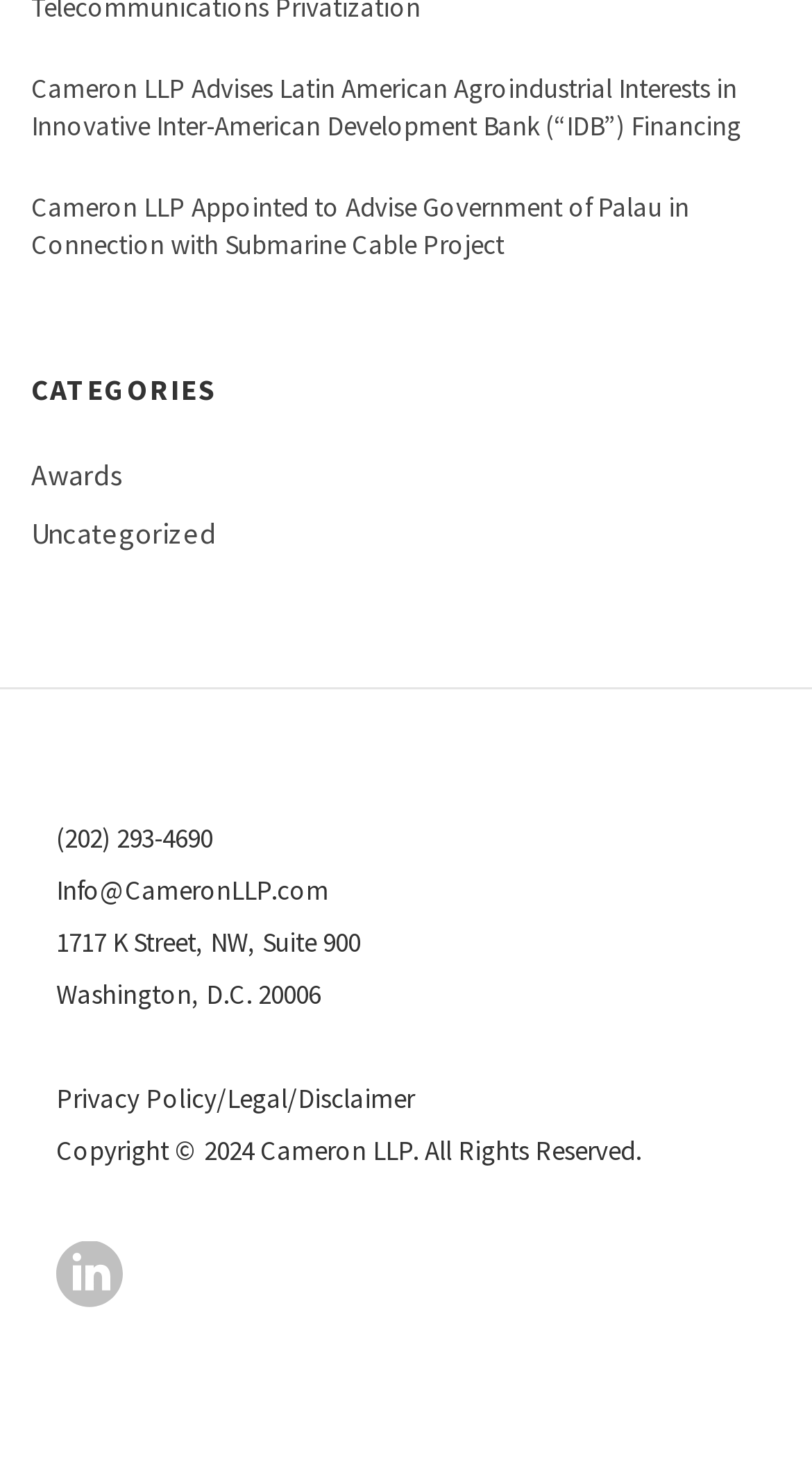Give a concise answer using one word or a phrase to the following question:
What social media platform is linked on the webpage?

LinkedIn